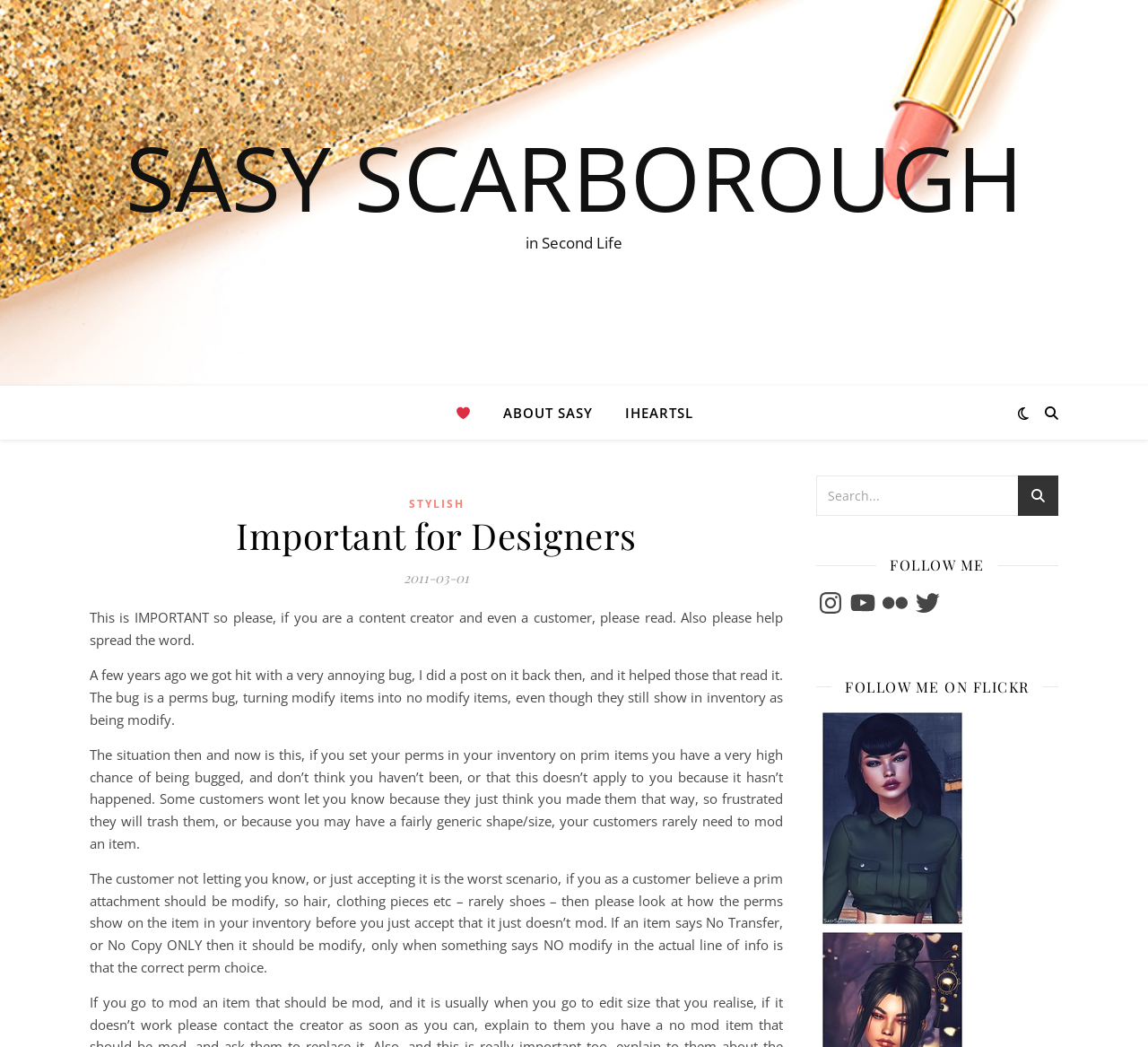What should customers check before accepting an item?
Please provide a single word or phrase as your answer based on the image.

Perms in inventory